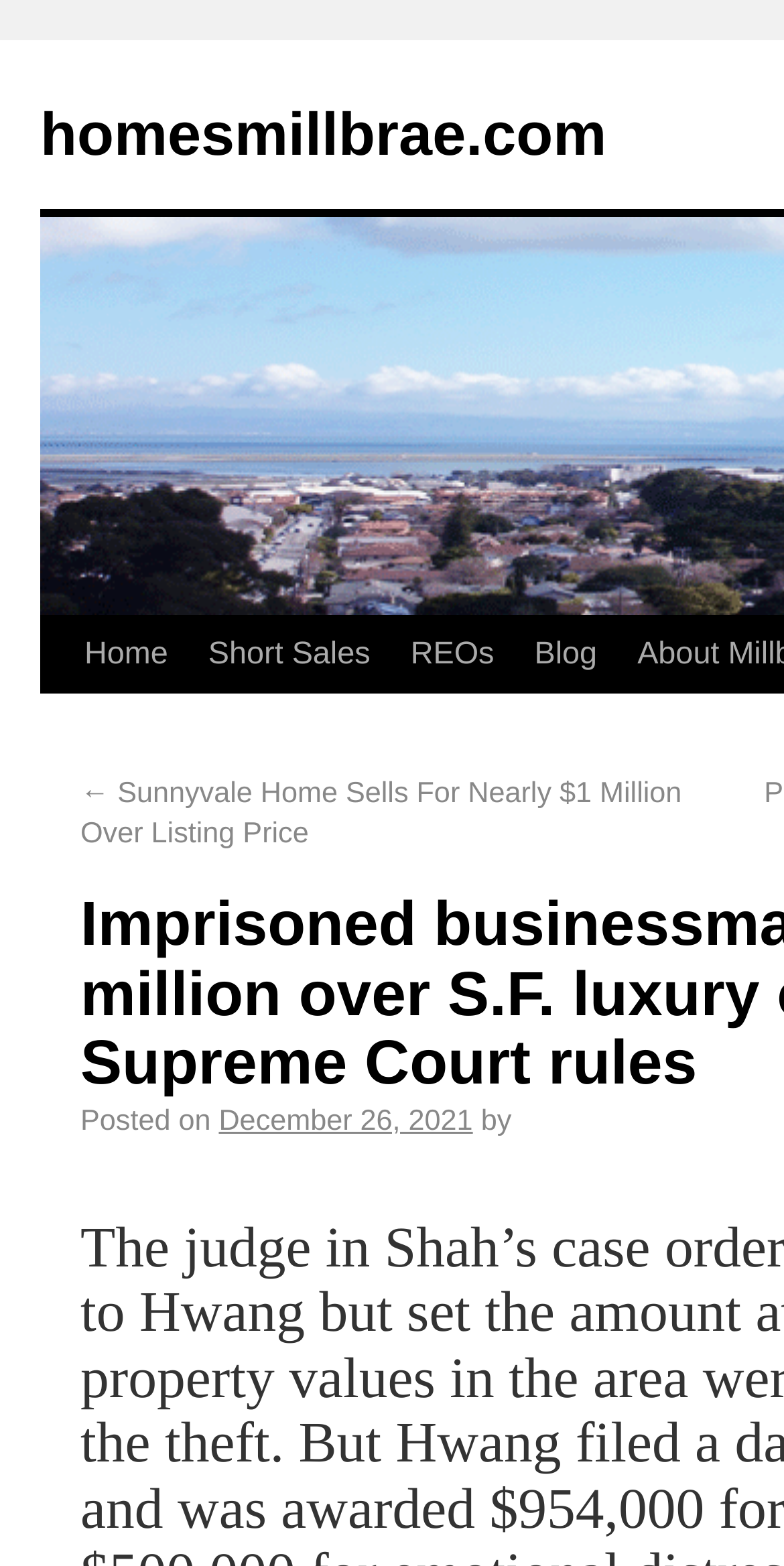Give the bounding box coordinates for this UI element: "Main Menu". The coordinates should be four float numbers between 0 and 1, arranged as [left, top, right, bottom].

None